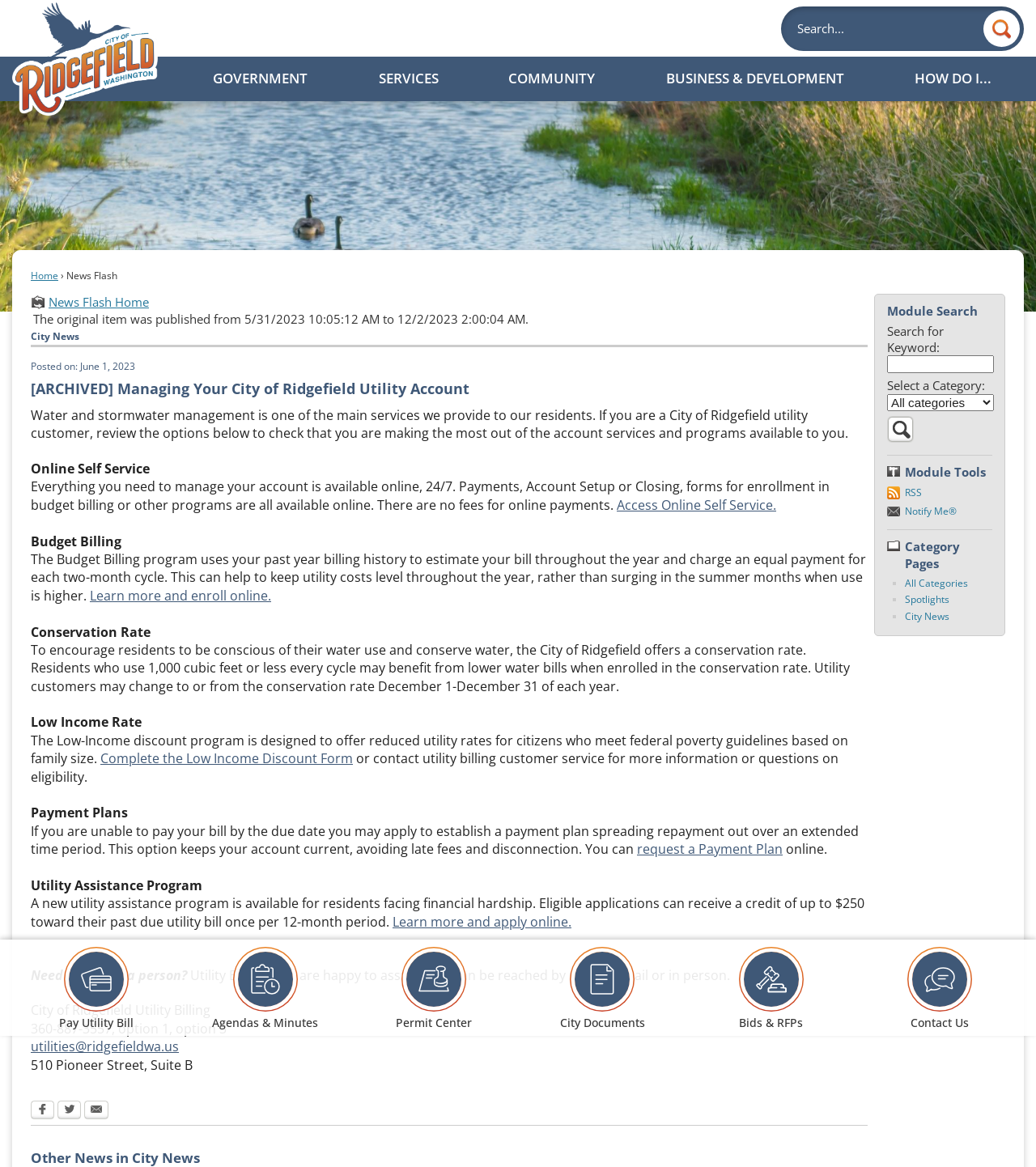How can Utility Billing staff be reached?
Use the image to give a comprehensive and detailed response to the question.

I found the answer by reading the text content of the webpage, specifically the section about Utility Billing staff, which provides contact information and mentions that they can be reached by phone, email, or in person.